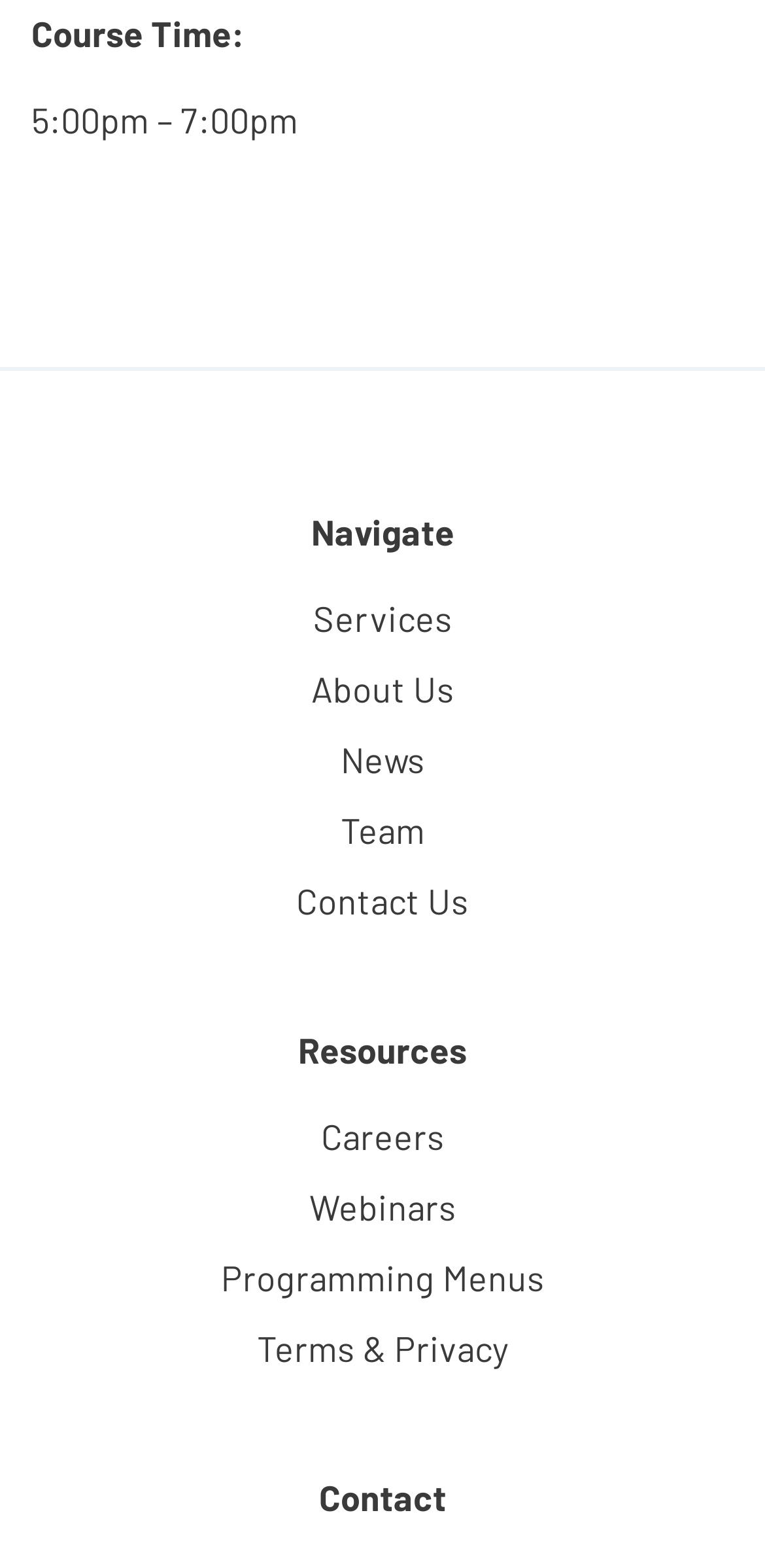Answer the question in one word or a short phrase:
How many links are under the 'Navigate' heading?

5